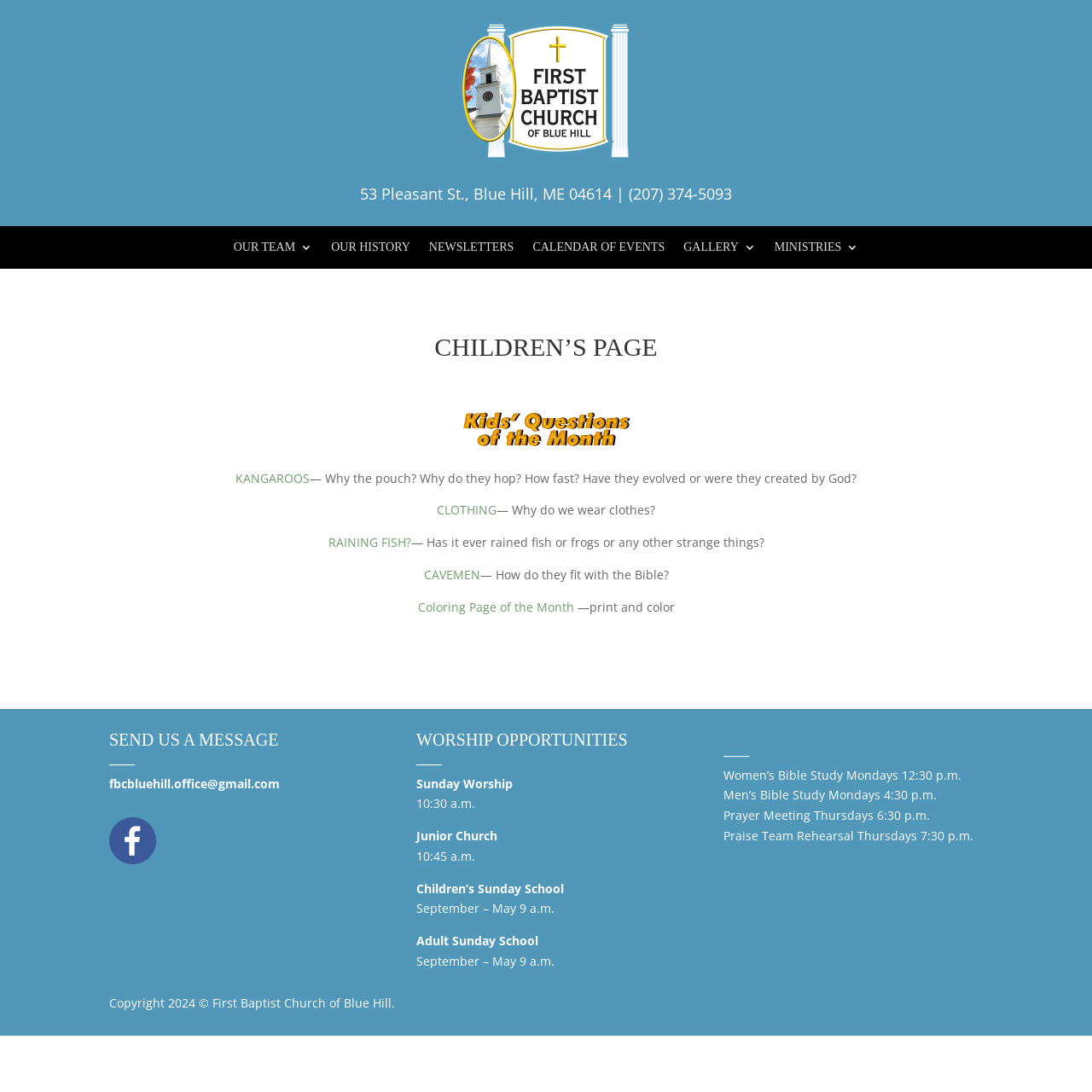Show me the bounding box coordinates of the clickable region to achieve the task as per the instruction: "Send an email to 'fbcbluehill.office@gmail.com'".

[0.1, 0.71, 0.256, 0.725]